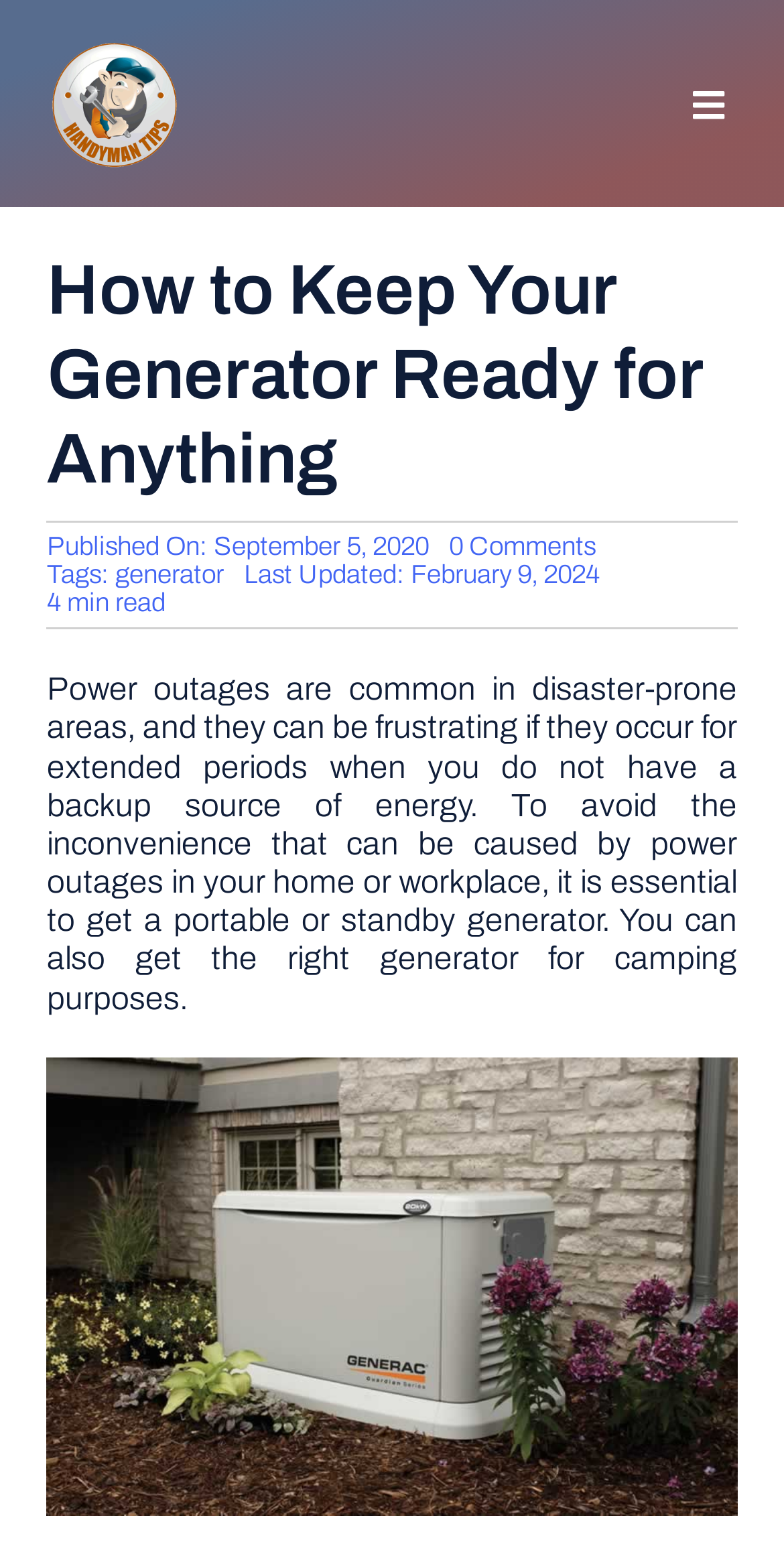Given the element description: "aria-label="Handyman tips logo trans"", predict the bounding box coordinates of the UI element it refers to, using four float numbers between 0 and 1, i.e., [left, top, right, bottom].

[0.064, 0.022, 0.228, 0.044]